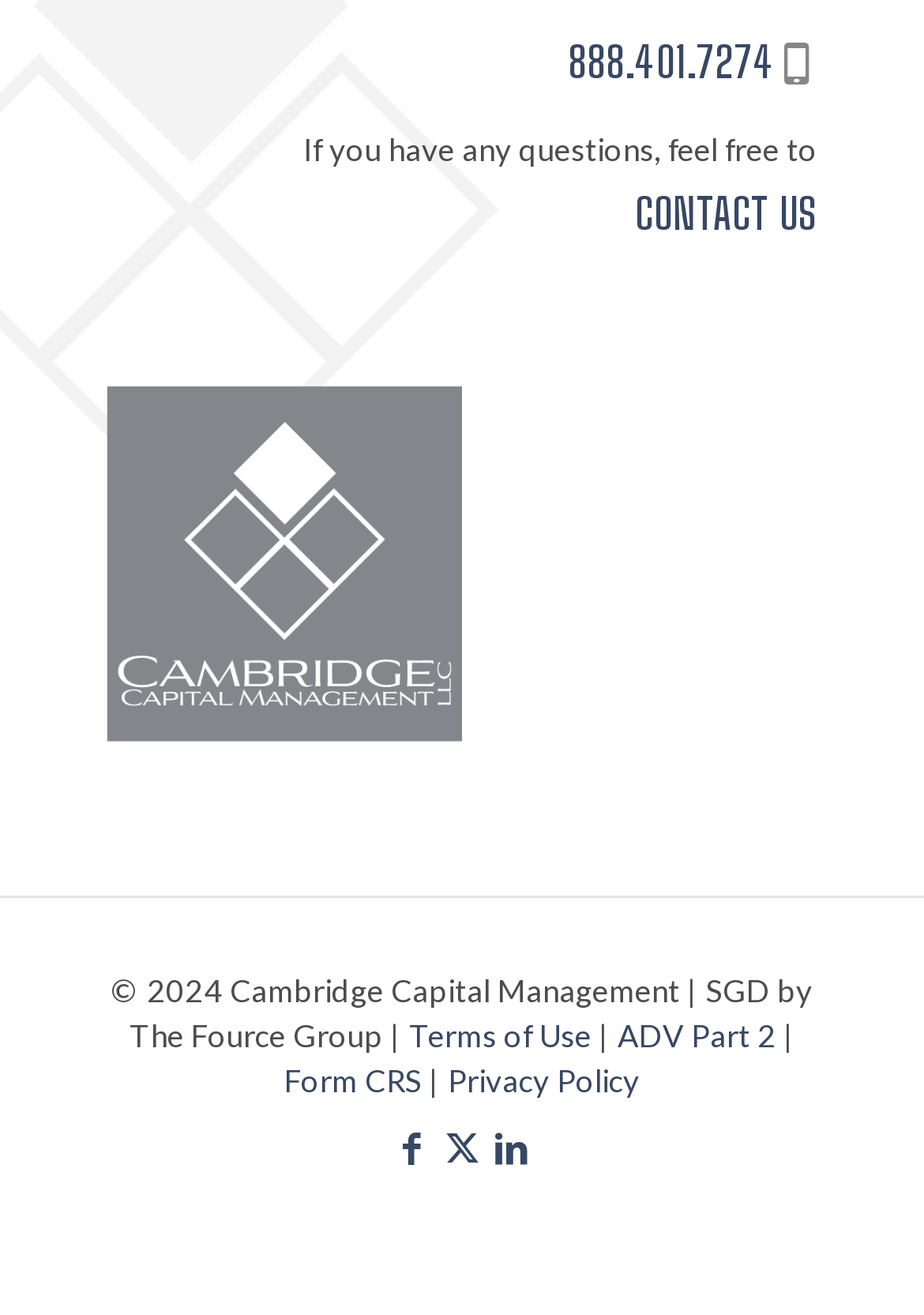Answer the question with a single word or phrase: 
What is the phone number for contact?

888.401.7274